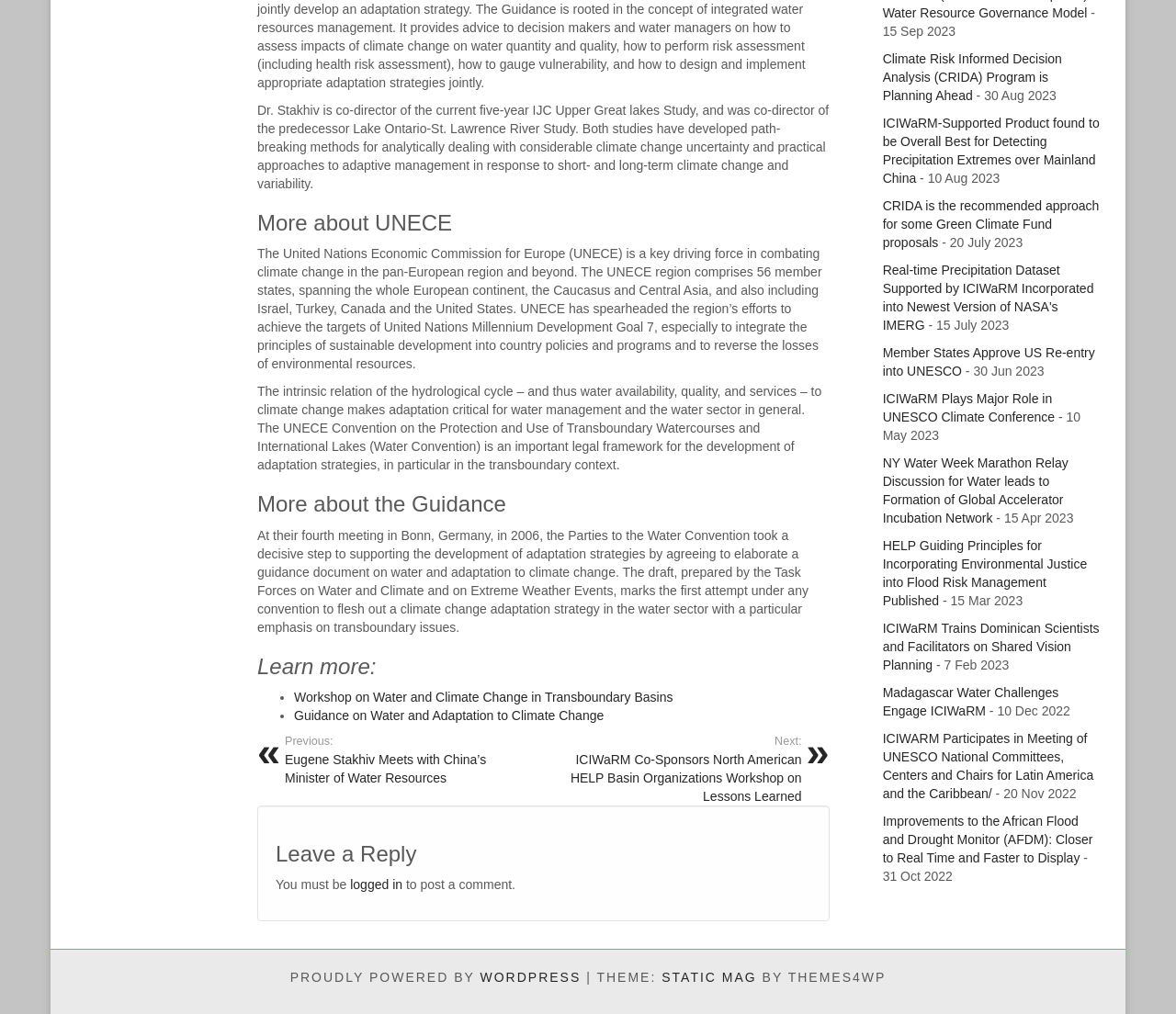Identify the bounding box for the element characterized by the following description: "Madagascar Water Challenges Engage ICIWaRM".

[0.75, 0.676, 0.9, 0.708]